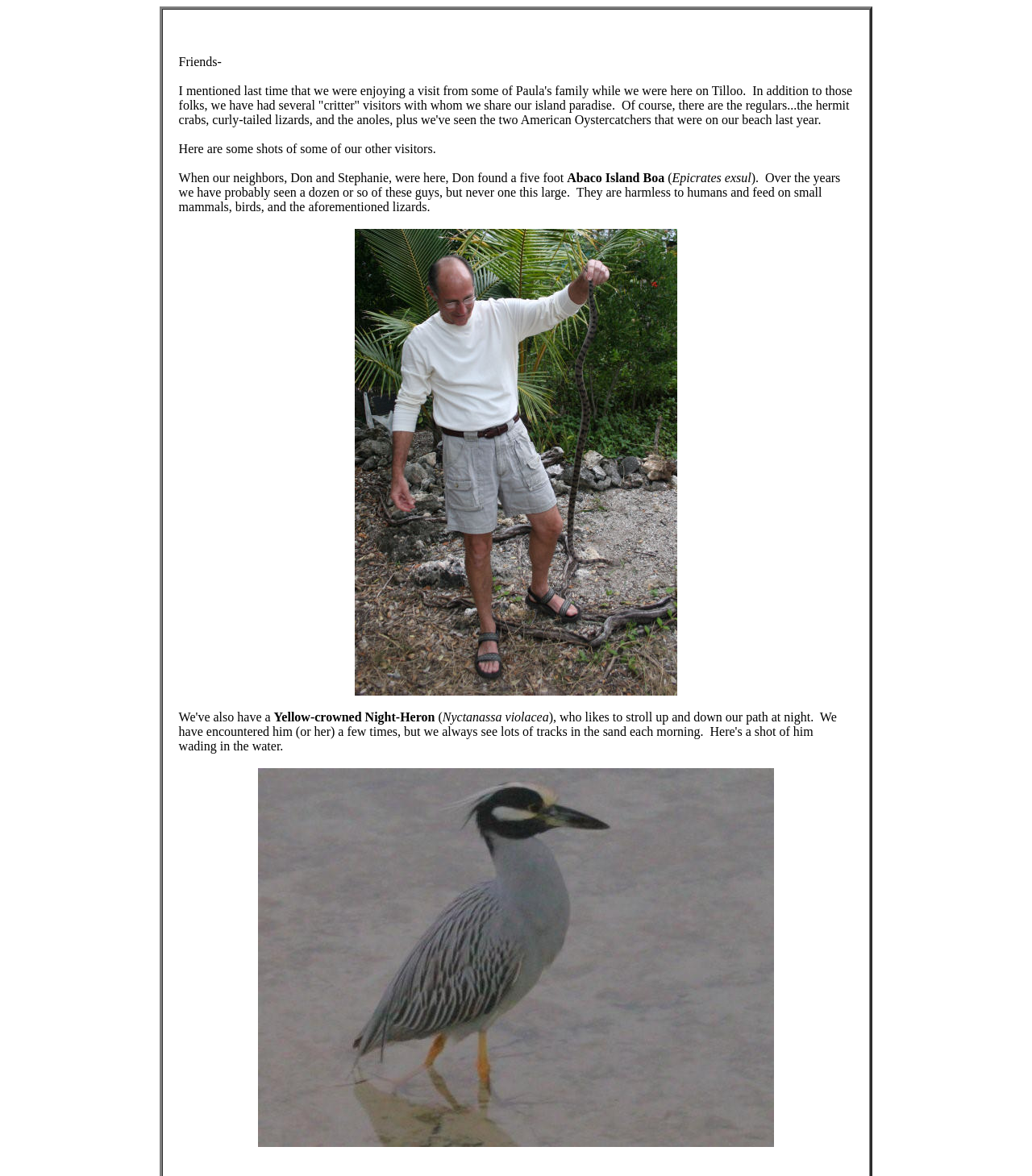What do Abaco Island Boas feed on?
Based on the visual details in the image, please answer the question thoroughly.

According to the text, Abaco Island Boas are harmless to humans and feed on small mammals, birds, and the aforementioned lizards.